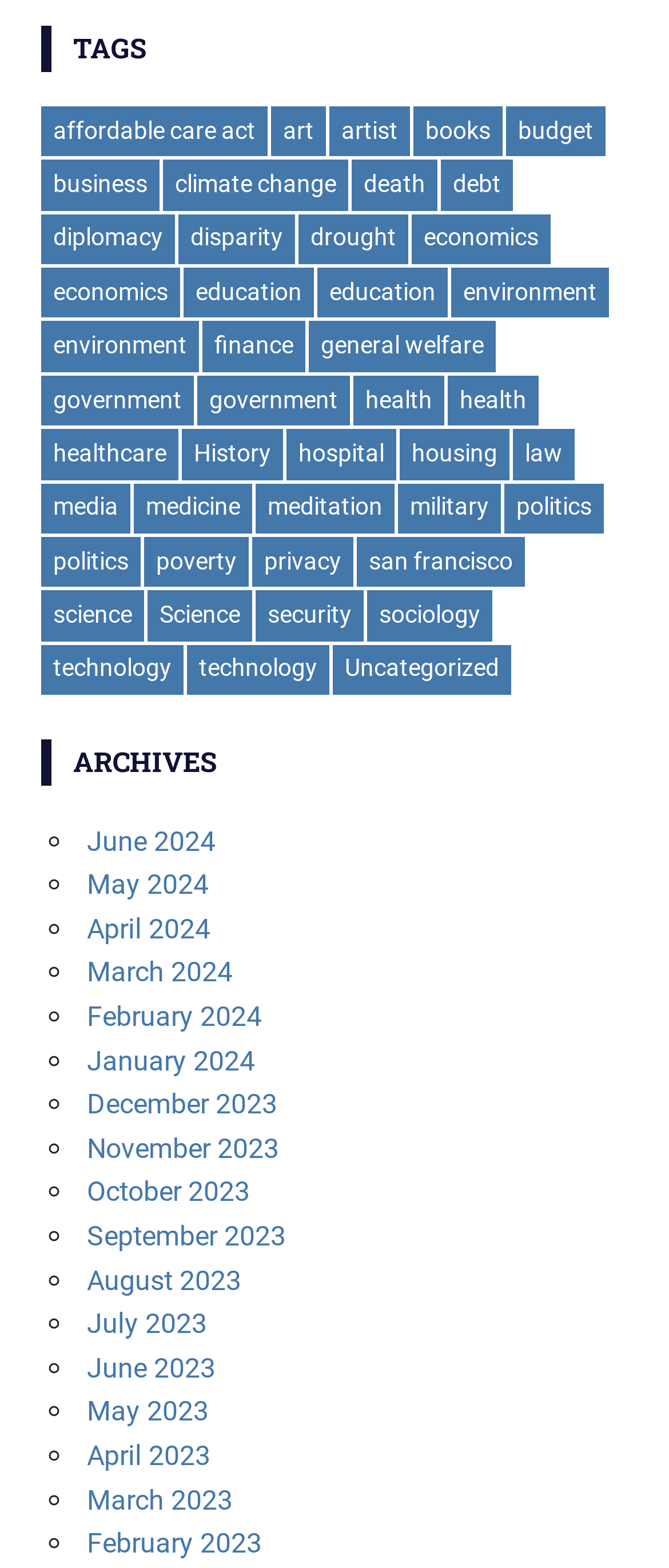Review the image closely and give a comprehensive answer to the question: What is the category with the most items?

By examining the links on the webpage, I found that the category 'environment' has the most items, with 2,922 items listed.